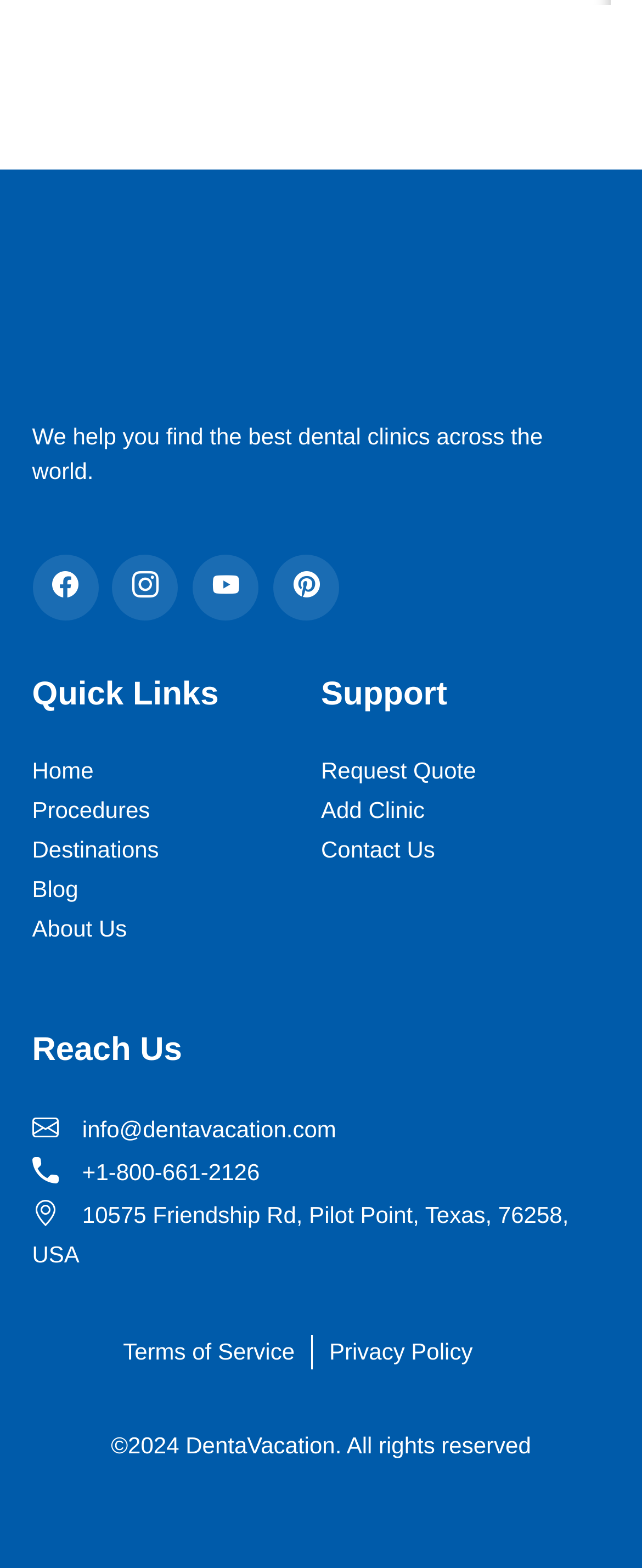Determine the bounding box coordinates for the area that should be clicked to carry out the following instruction: "Request a quote".

[0.5, 0.483, 0.741, 0.5]